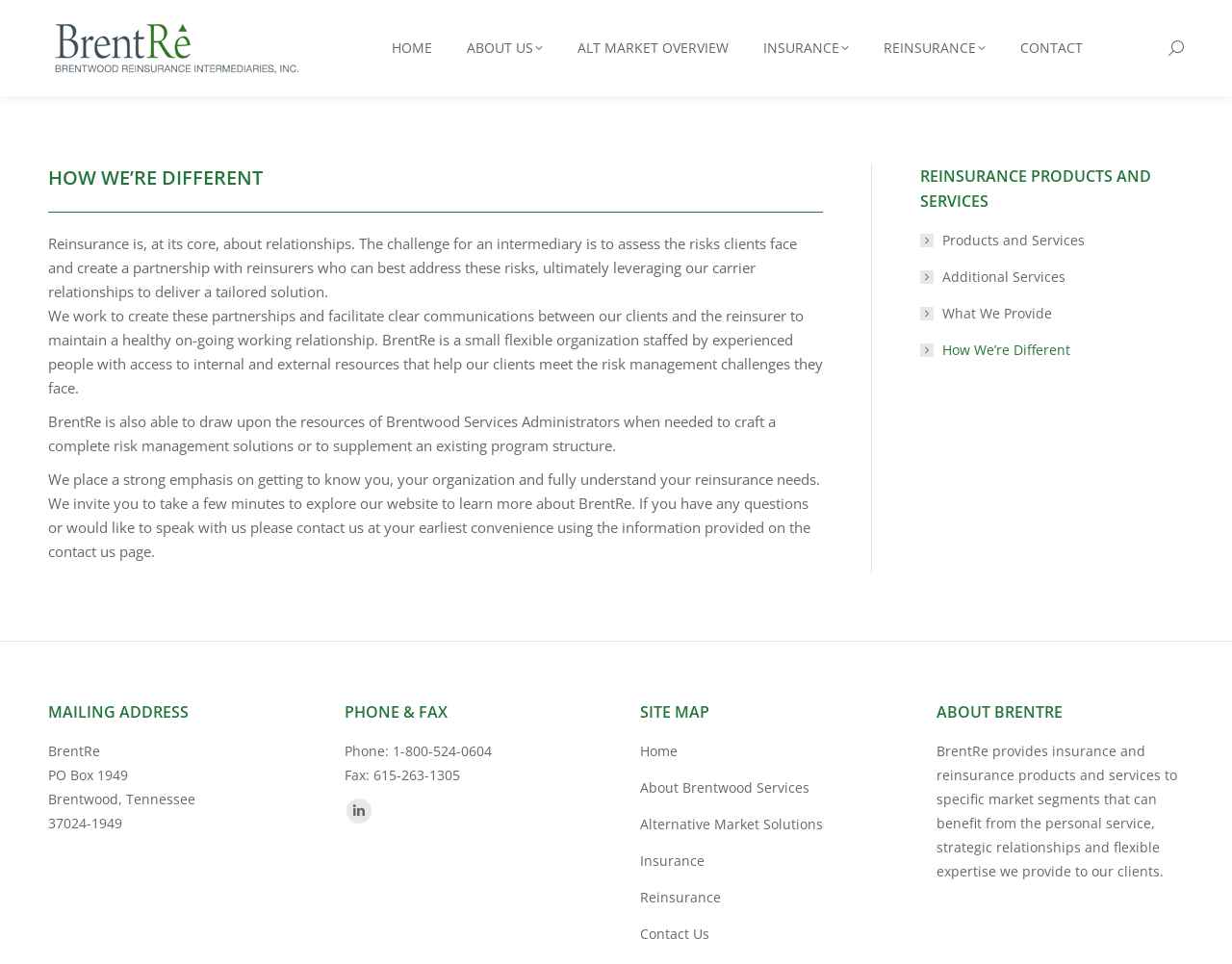Please find the bounding box for the UI element described by: "About Brentwood Services".

[0.52, 0.804, 0.657, 0.829]